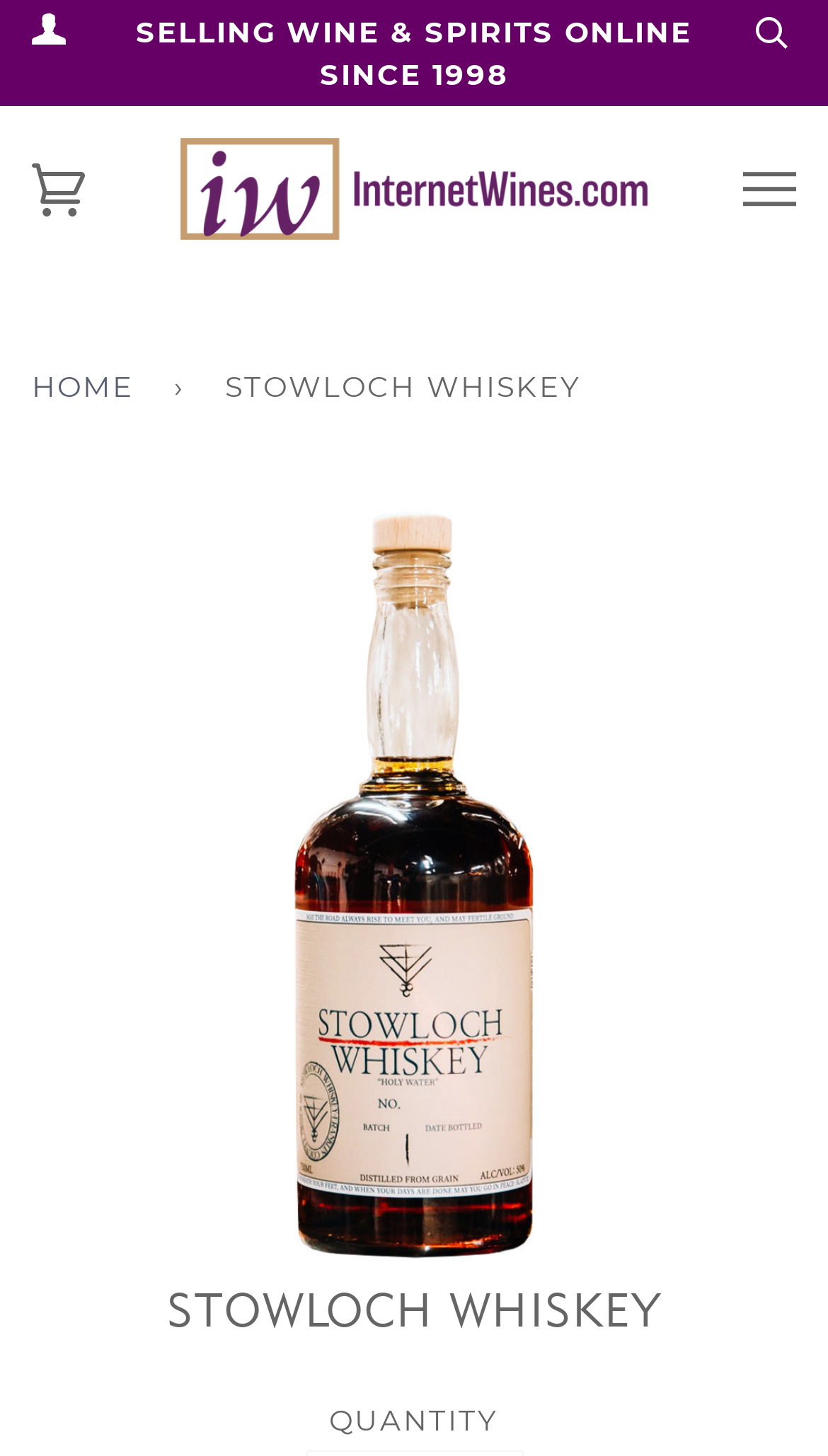Identify the bounding box coordinates for the UI element that matches this description: "alt="Internet Wines.com"".

[0.148, 0.095, 0.852, 0.165]